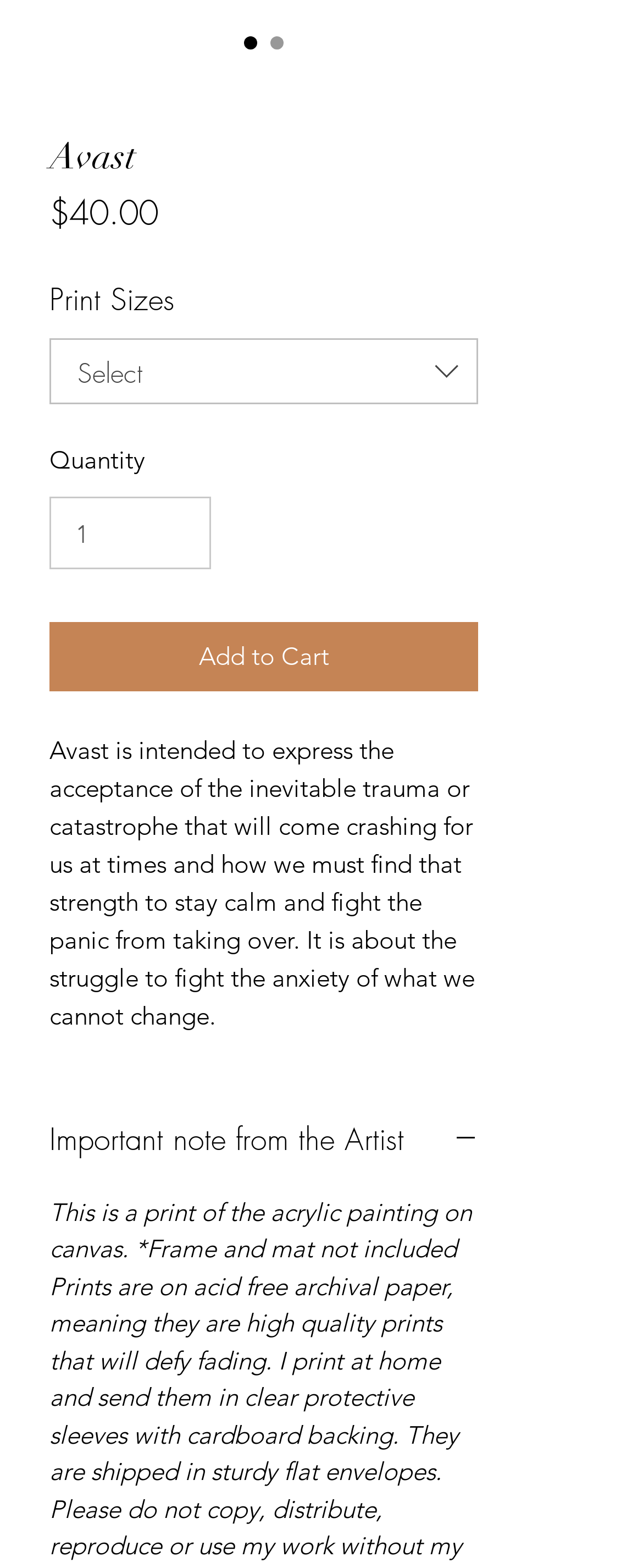Given the following UI element description: "Important note from the Artist", find the bounding box coordinates in the webpage screenshot.

[0.077, 0.711, 0.744, 0.744]